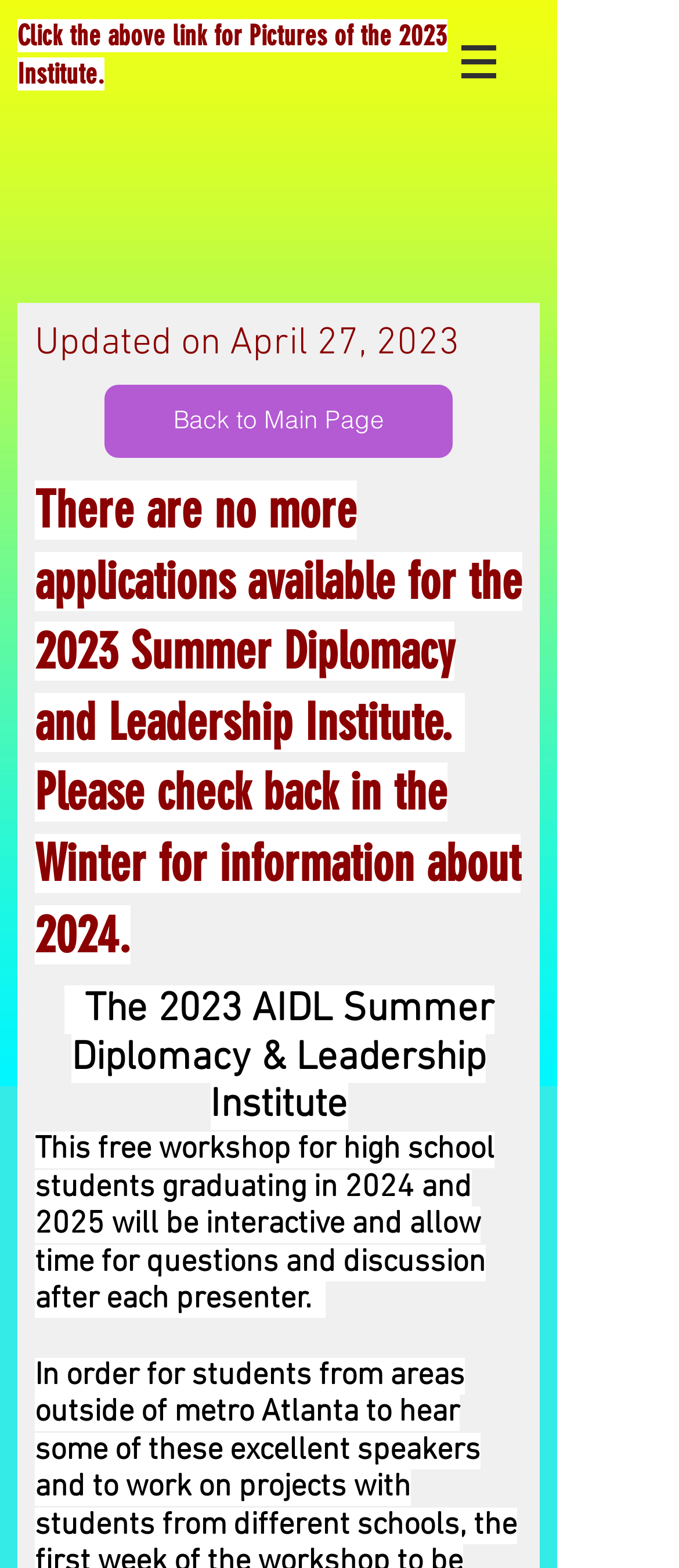Answer the question briefly using a single word or phrase: 
What is the status of applications for the 2023 Summer Diplomacy and Leadership Institute?

No more available